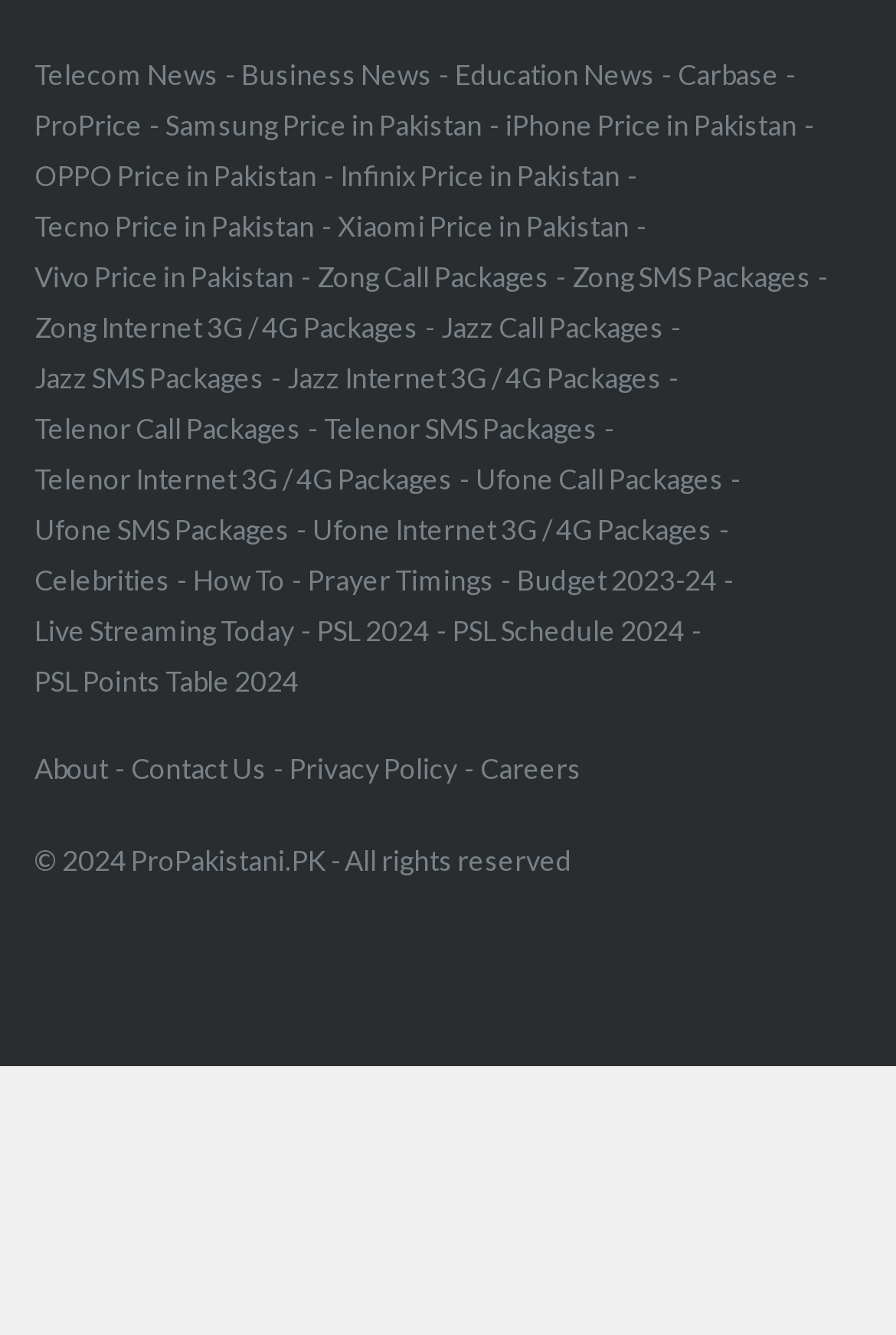Use a single word or phrase to answer the question:
How many mobile phone brands have their prices listed?

6